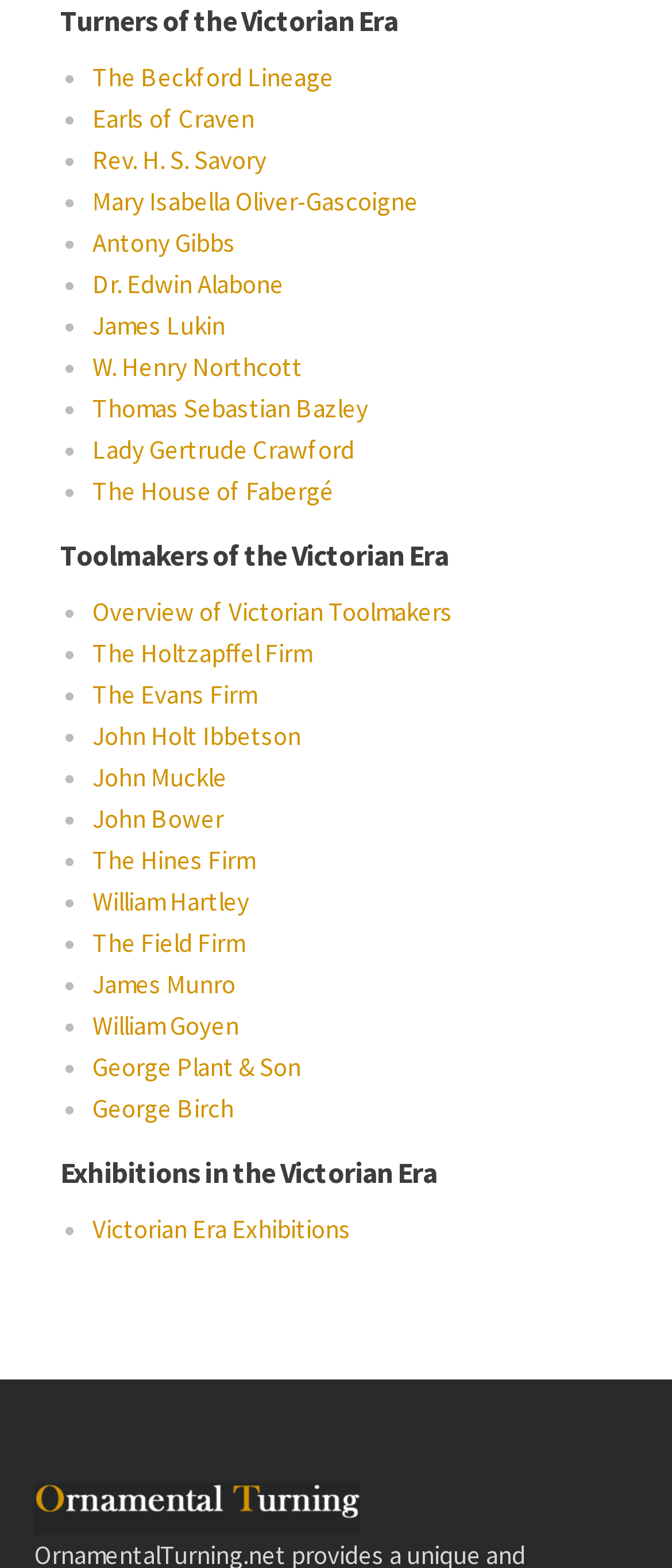Given the description: "Overview of Victorian Toolmakers", determine the bounding box coordinates of the UI element. The coordinates should be formatted as four float numbers between 0 and 1, [left, top, right, bottom].

[0.138, 0.38, 0.673, 0.403]